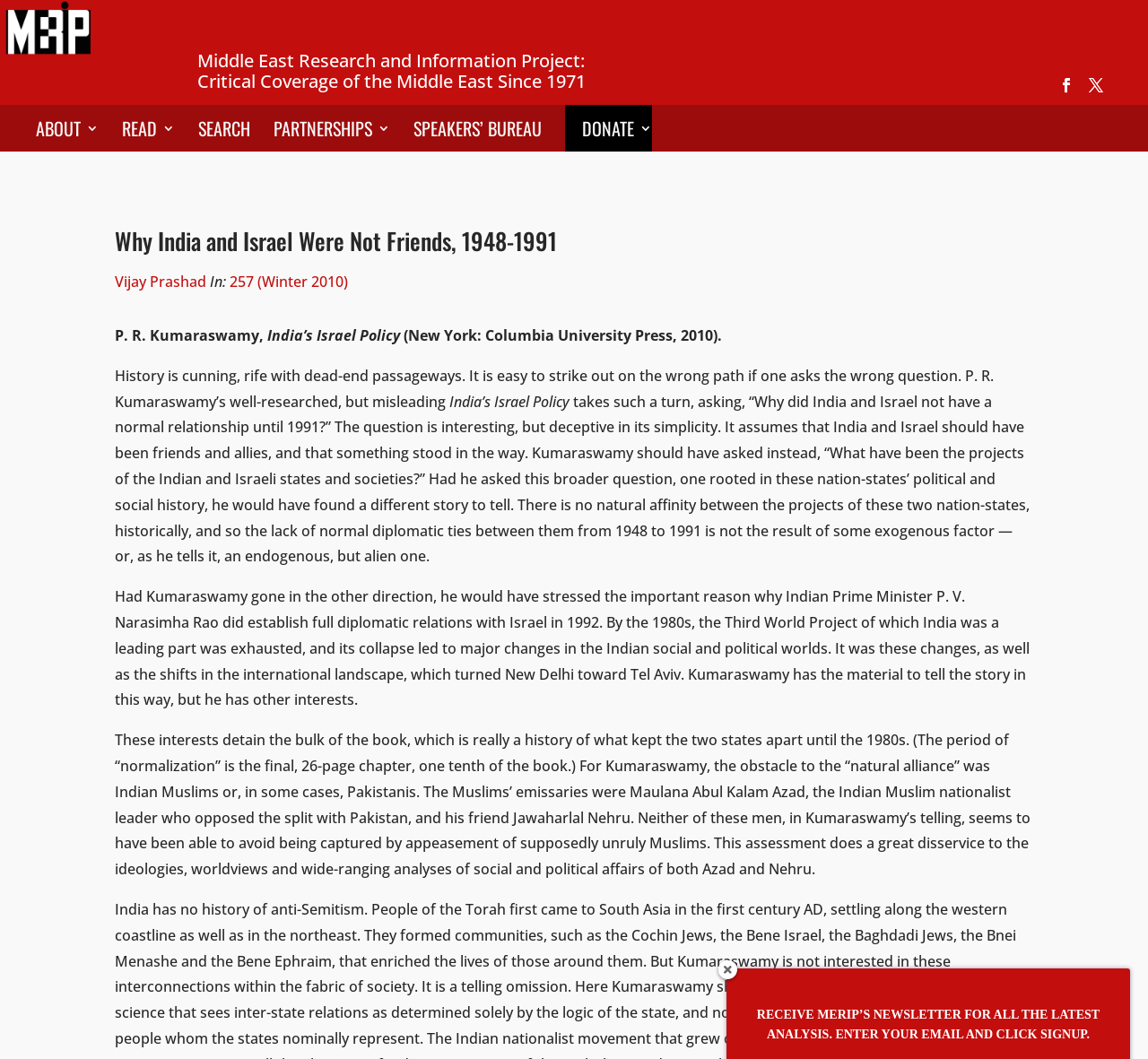What is the title of the book being discussed?
From the screenshot, provide a brief answer in one word or phrase.

India’s Israel Policy